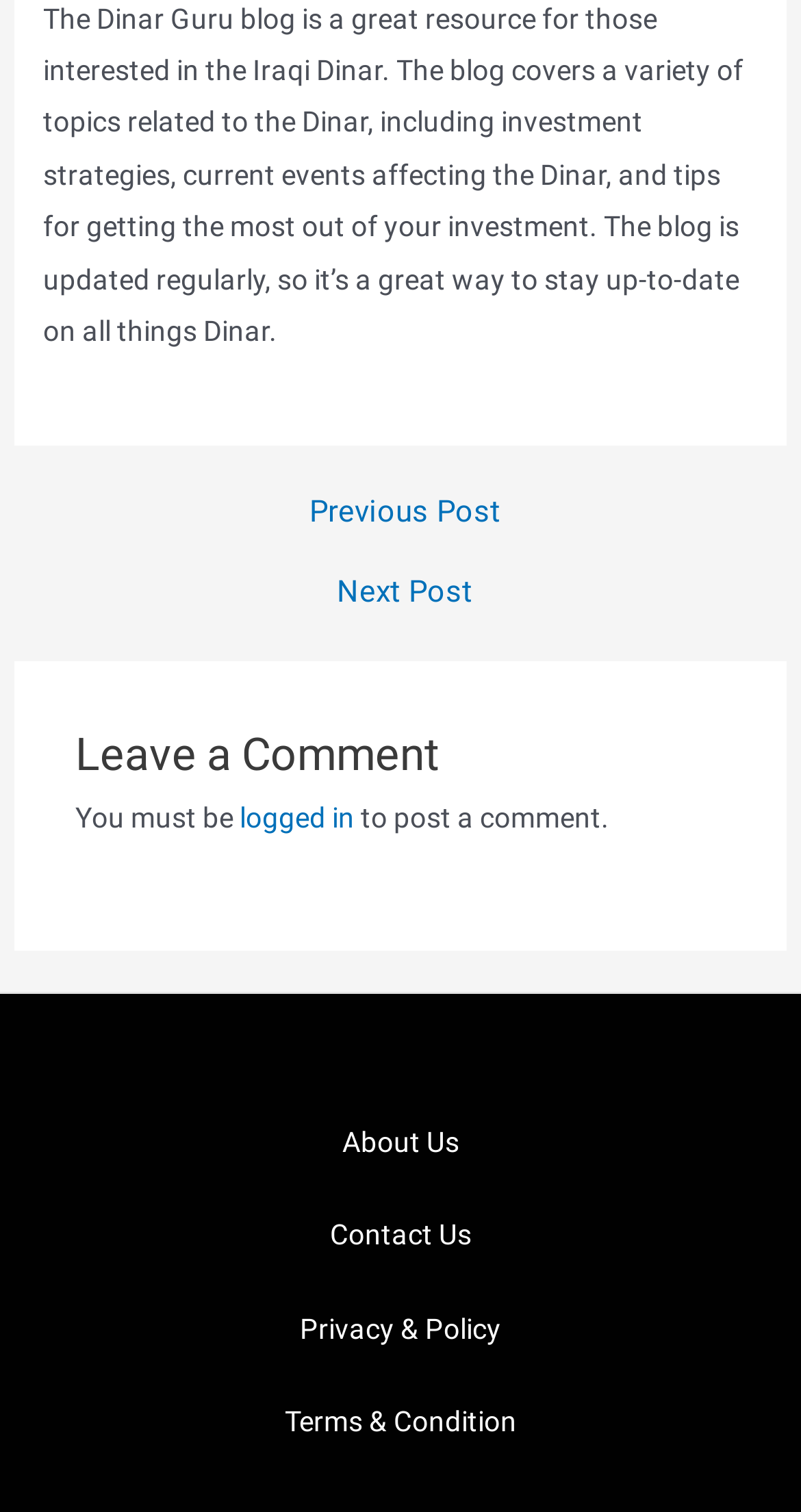Identify the bounding box for the given UI element using the description provided. Coordinates should be in the format (top-left x, top-left y, bottom-right x, bottom-right y) and must be between 0 and 1. Here is the description: About Us

[0.376, 0.725, 0.624, 0.787]